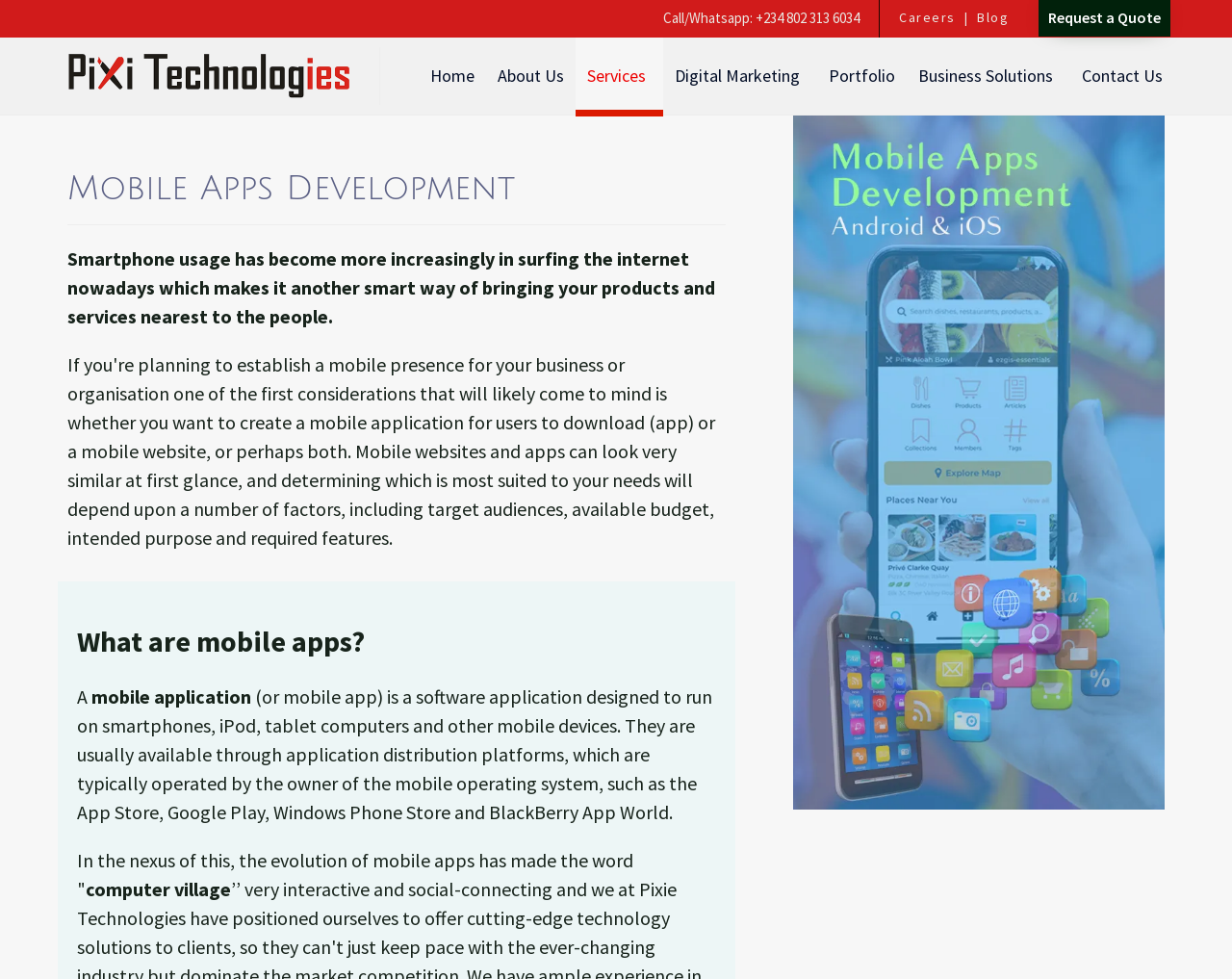What is shown in the image on the webpage?
Kindly offer a detailed explanation using the data available in the image.

The image element with the bounding box coordinates [0.644, 0.118, 0.945, 0.827] has a description 'Mobile Apps Development Company in Nigeria', which indicates what is shown in the image.